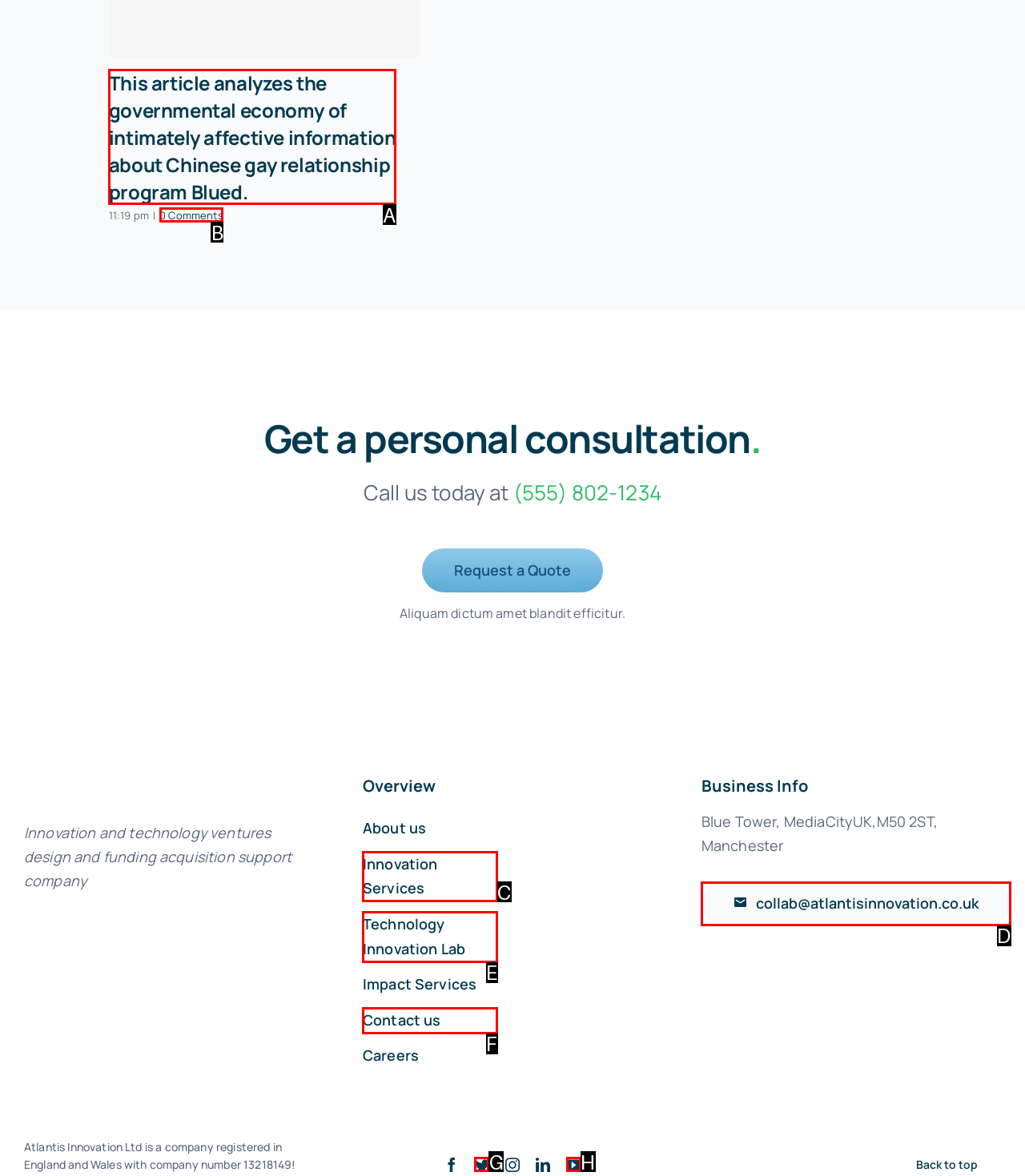Select the letter associated with the UI element you need to click to perform the following action: View my account
Reply with the correct letter from the options provided.

None